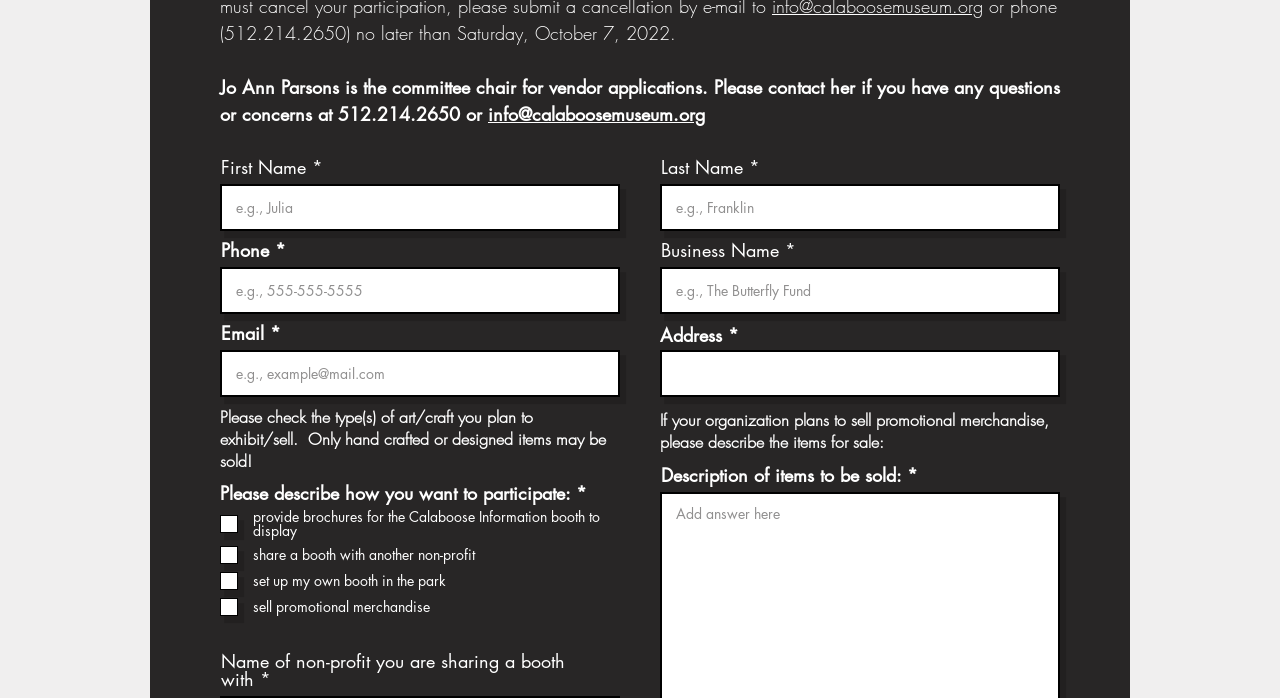Identify the bounding box coordinates of the HTML element based on this description: "name="business-name" placeholder="e.g., The Butterfly Fund"".

[0.516, 0.383, 0.828, 0.45]